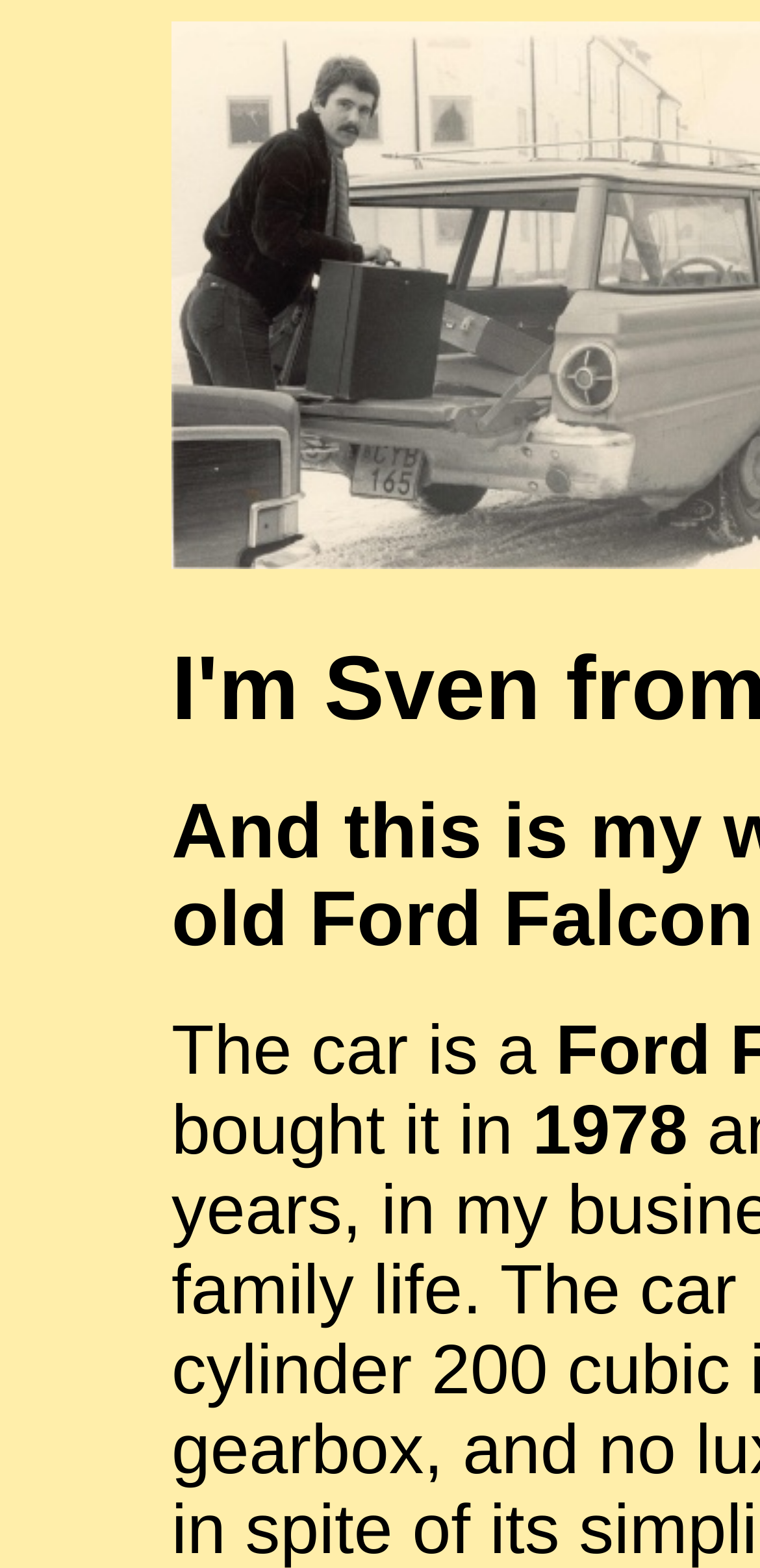Extract the main title from the webpage and generate its text.

I'm Sven from Sweden